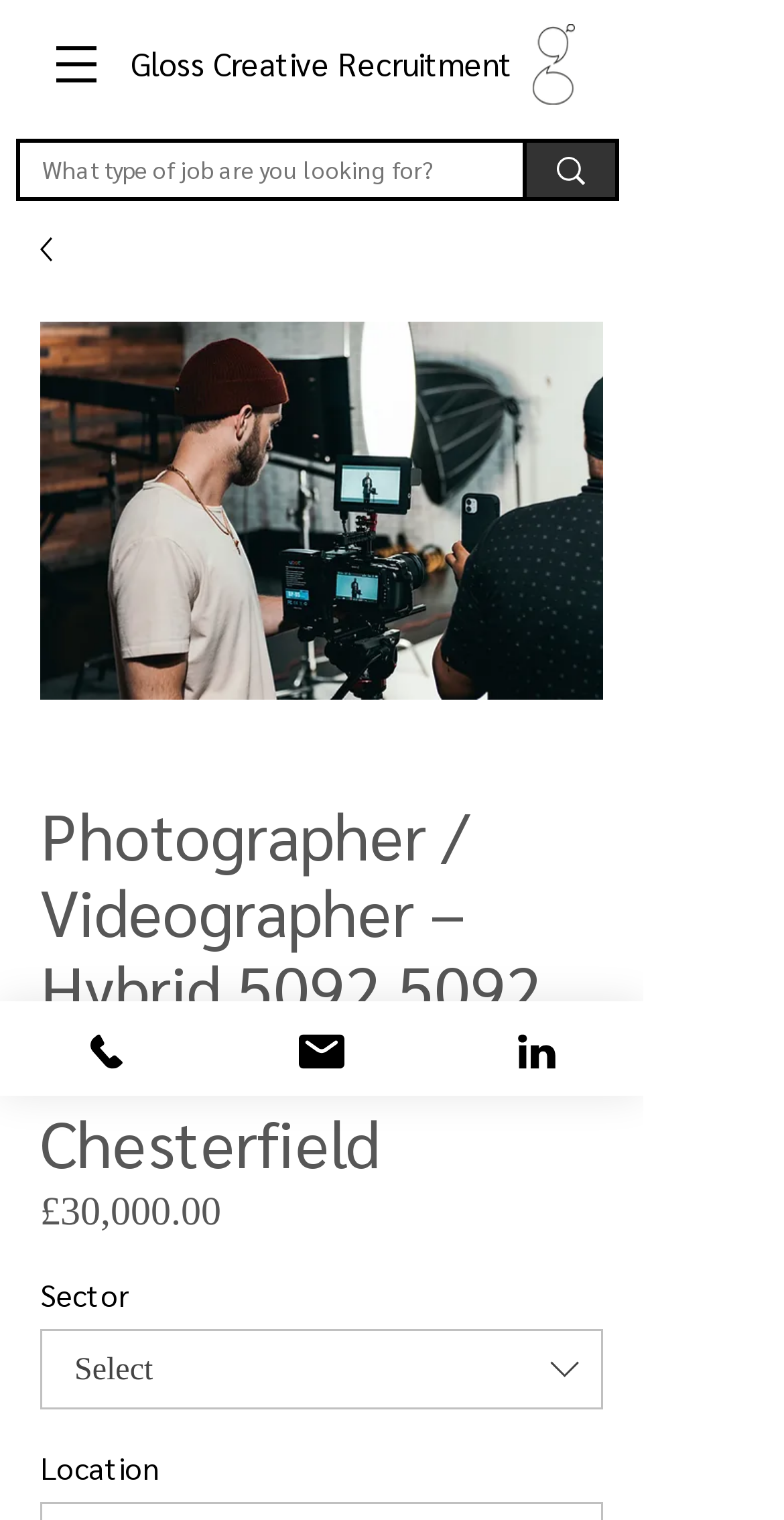Identify the bounding box coordinates of the region that needs to be clicked to carry out this instruction: "Click on the navigation menu". Provide these coordinates as four float numbers ranging from 0 to 1, i.e., [left, top, right, bottom].

[0.033, 0.009, 0.162, 0.075]